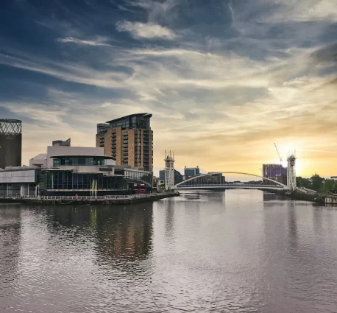Write a descriptive caption for the image, covering all notable aspects.

This stunning image captures the picturesque skyline of Manchester, a vibrant city located in the north of England. The photograph features a tranquil view of the river reflecting the soft hues of a sunset, creating a serene atmosphere. In the foreground, modern architectural structures line the water's edge, showcasing Manchester's blend of historic and contemporary design. The scene is enhanced by a striking bridge that gracefully spans the river, symbolizing connectivity and urban development. The soft clouds and warm light add a dreamy quality, highlighting Manchester's lively spirit and rich cultural backdrop. This city is well-known for its dynamic arts scene, bustling nightlife, and engaging community, making it an exciting destination for both residents and visitors alike.